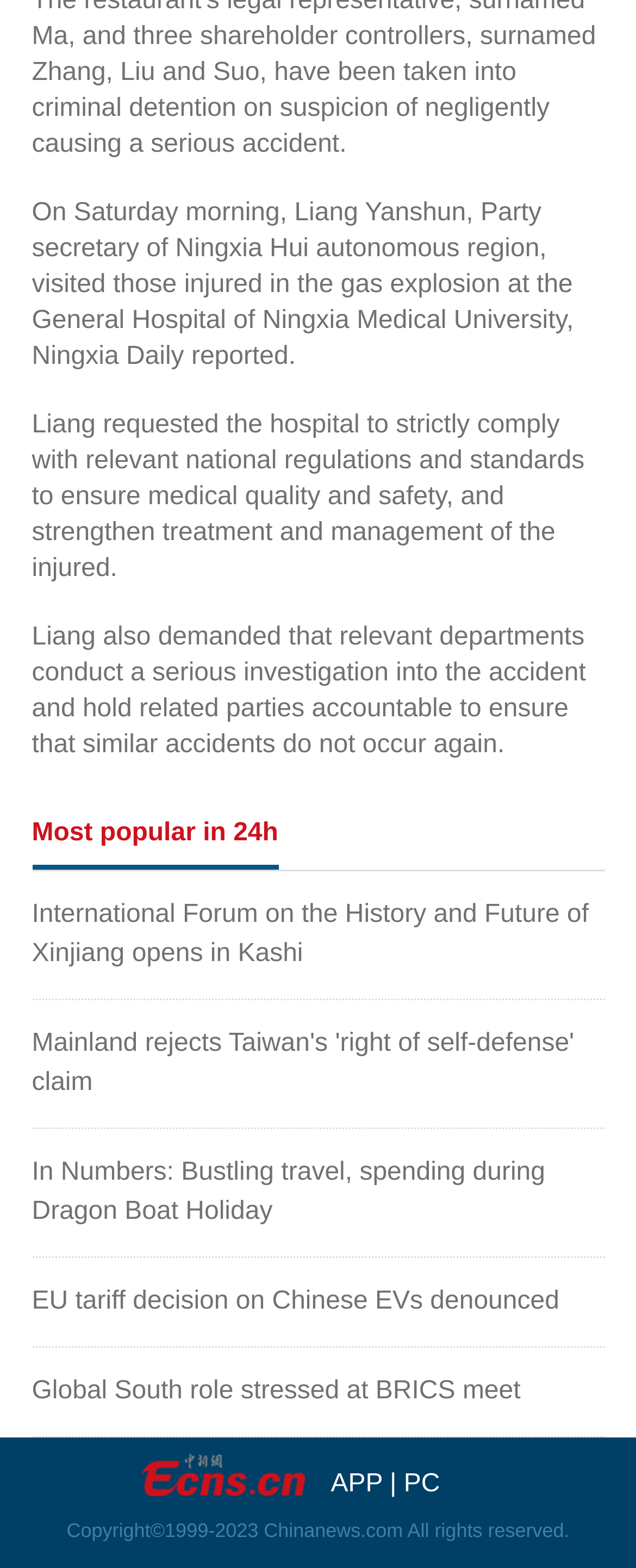Look at the image and give a detailed response to the following question: What is the purpose of Liang's visit?

From the StaticText element with OCR text 'On Saturday morning, Liang Yanshun, Party secretary of Ningxia Hui autonomous region, visited those injured in the gas explosion at the General Hospital of Ningxia Medical University, Ningxia Daily reported.', we can determine that Liang Yanshun visited the General Hospital of Ningxia Medical University to visit those injured in the gas explosion.